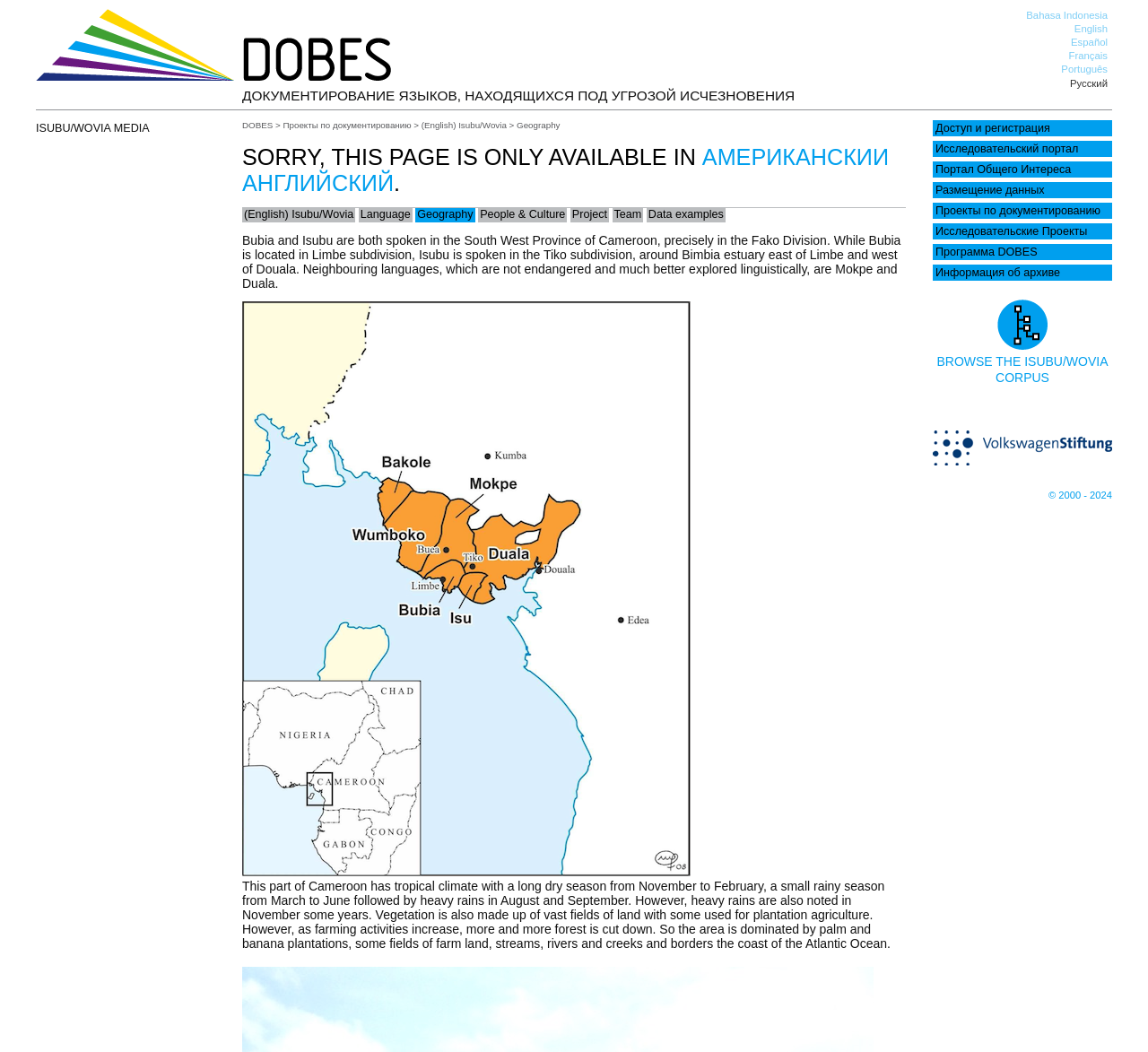Identify the bounding box coordinates of the area that should be clicked in order to complete the given instruction: "Switch to English language". The bounding box coordinates should be four float numbers between 0 and 1, i.e., [left, top, right, bottom].

[0.936, 0.022, 0.965, 0.032]